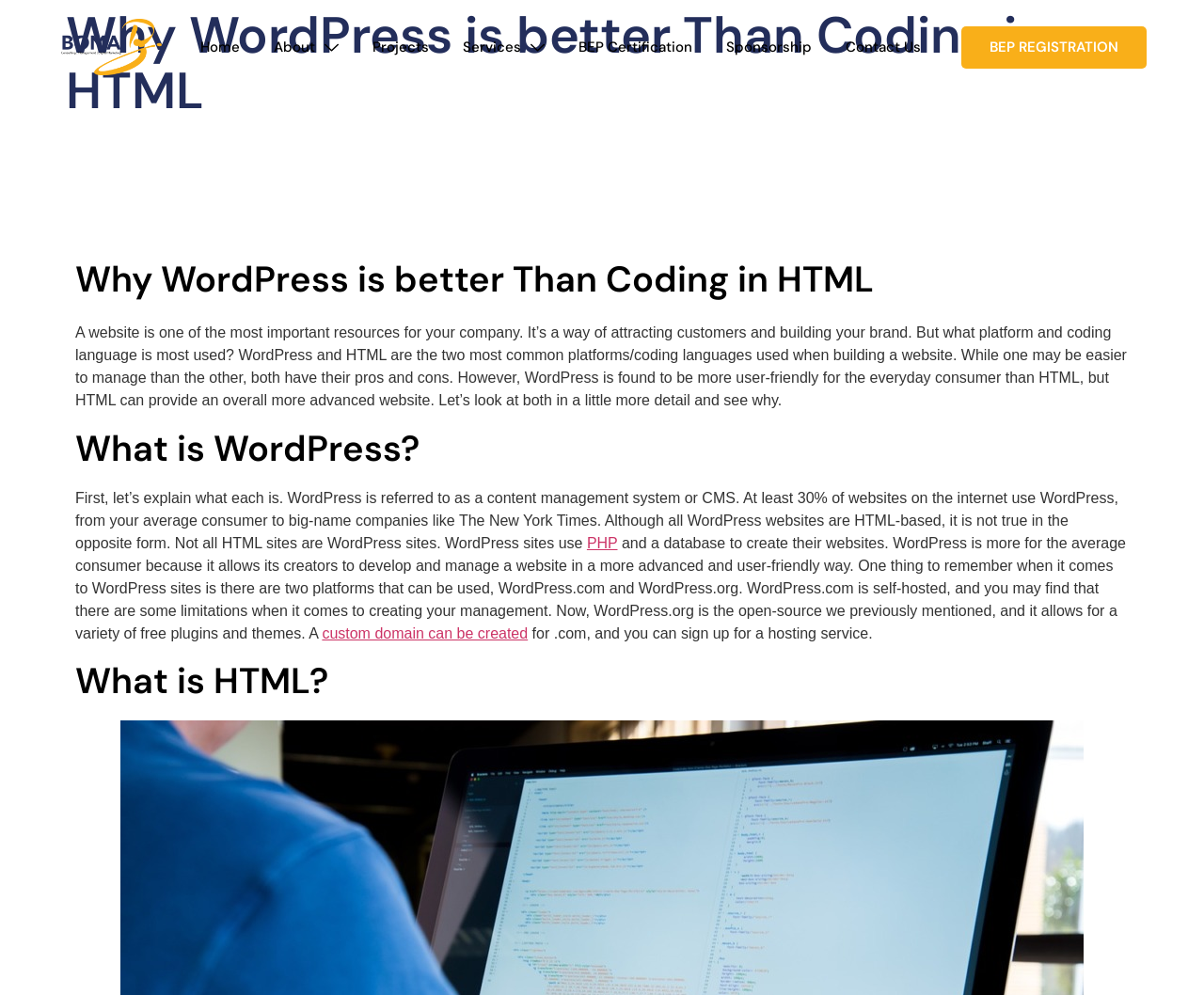Provide your answer in one word or a succinct phrase for the question: 
What is the purpose of a website according to this webpage?

attracting customers and building brand